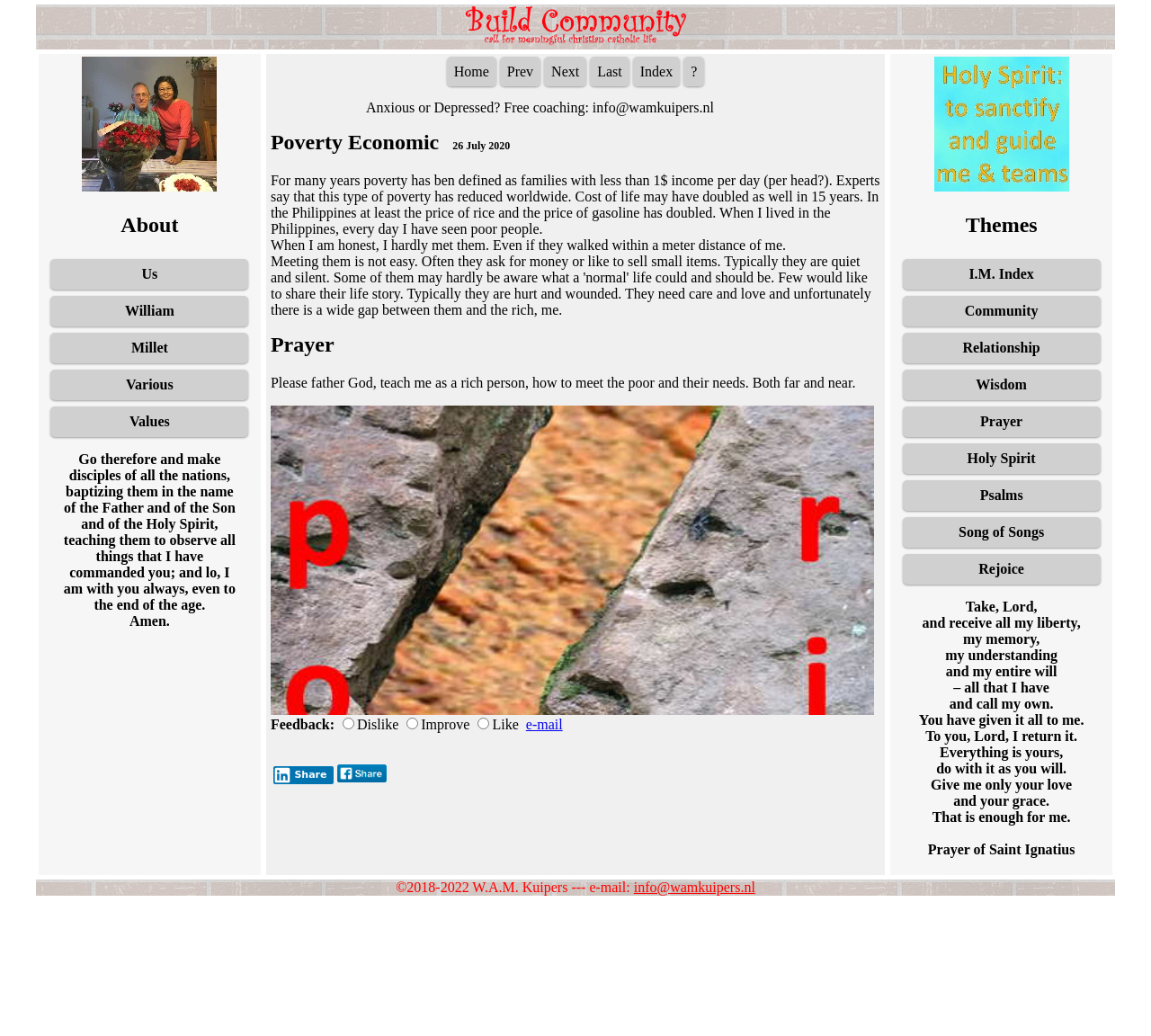Identify the bounding box for the given UI element using the description provided. Coordinates should be in the format (top-left x, top-left y, bottom-right x, bottom-right y) and must be between 0 and 1. Here is the description: Song of Songs

[0.784, 0.499, 0.956, 0.529]